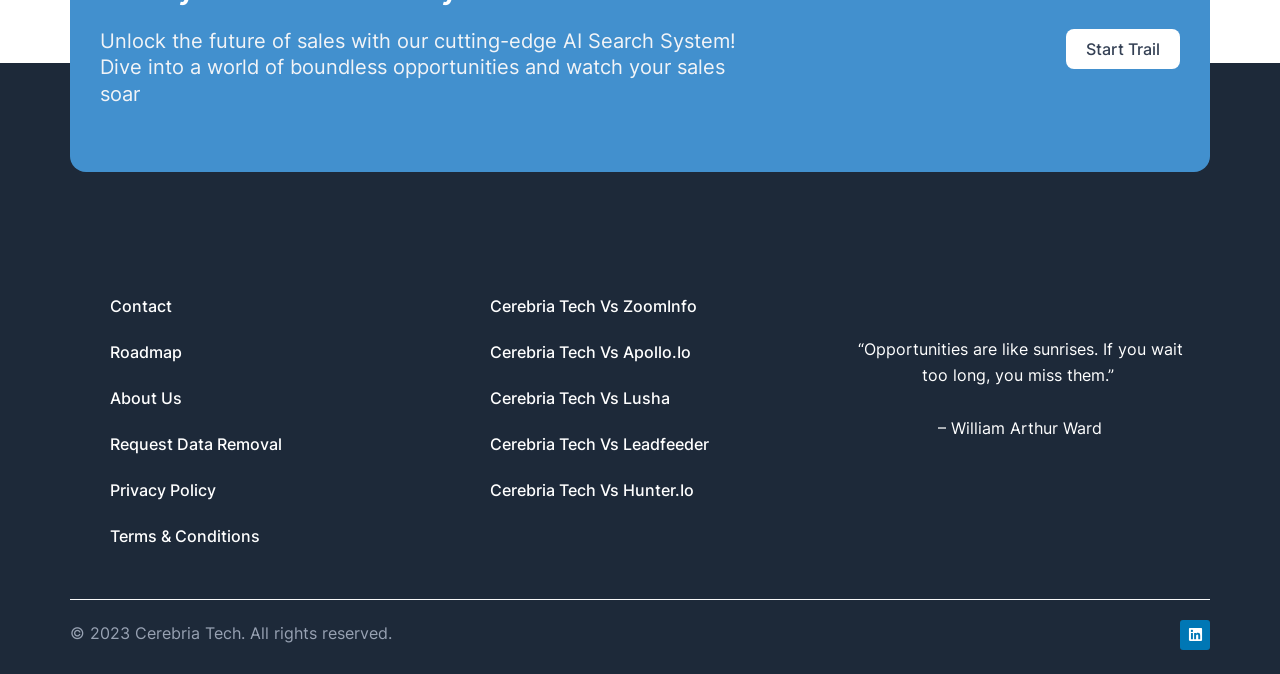Locate the bounding box coordinates of the clickable part needed for the task: "Compare with ZoomInfo".

[0.367, 0.42, 0.633, 0.488]